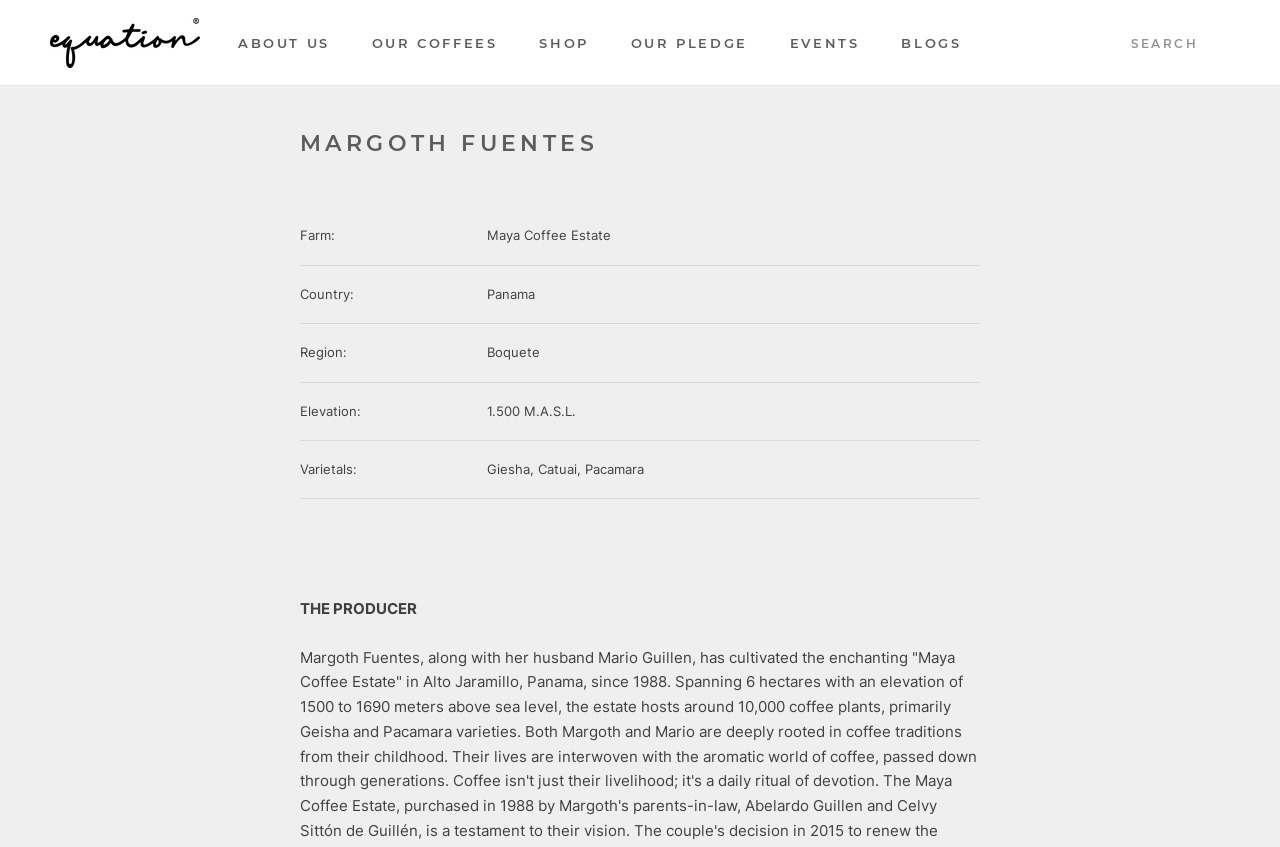Give a succinct answer to this question in a single word or phrase: 
What is the name of the coffee estate?

Maya Coffee Estate